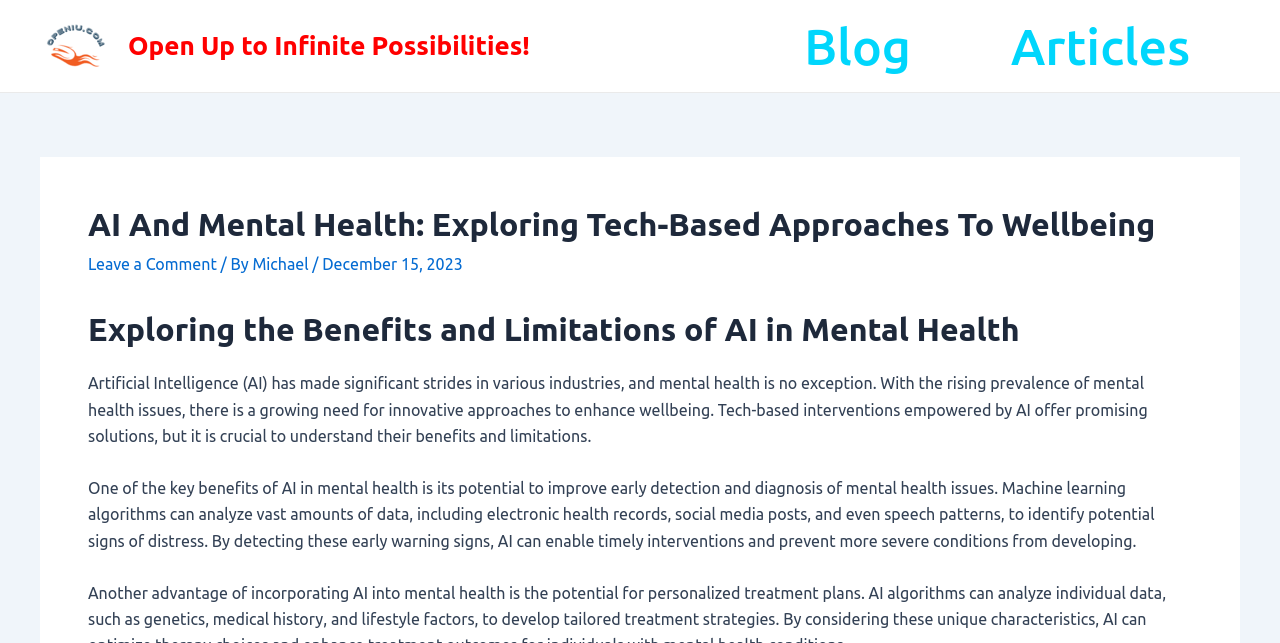Give a succinct answer to this question in a single word or phrase: 
What is the potential of AI in mental health?

Improve early detection